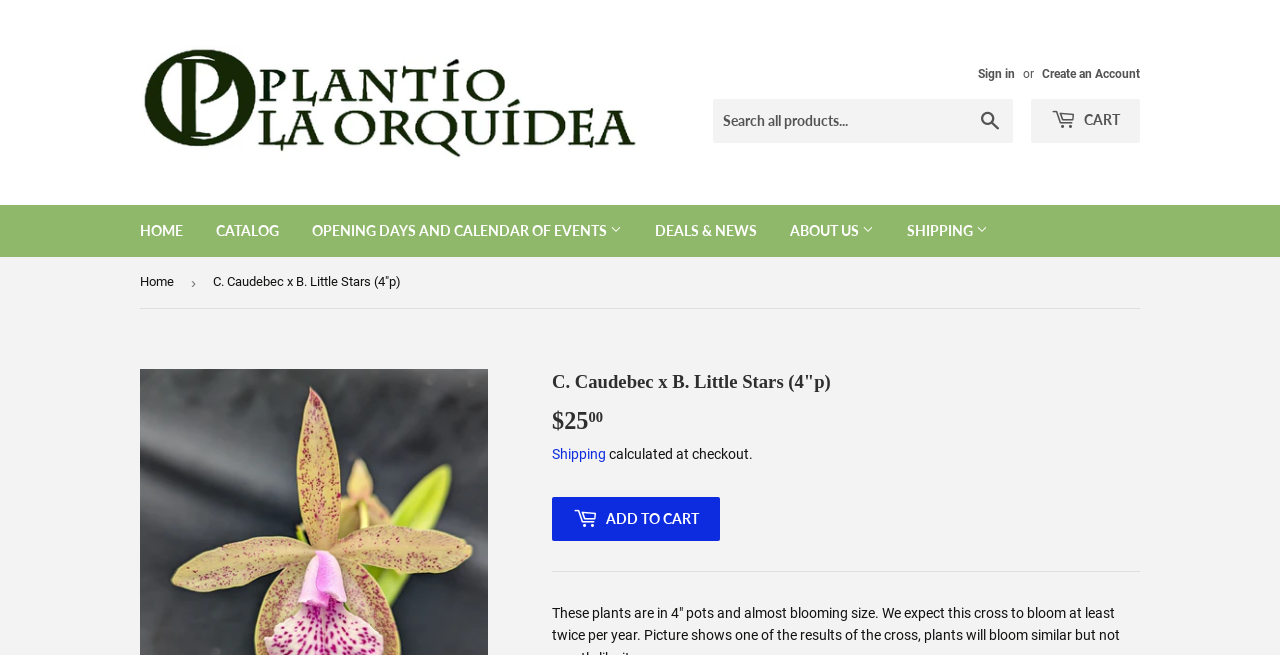Create an in-depth description of the webpage, covering main sections.

This webpage is about a specific orchid plant, C. Caudebec x B. Little Stars, sold in 4" pots. At the top left, there is a logo of "Plantio La Orquidea" with a link to the website's homepage. Next to it, there are links to sign in, create an account, and a search bar to search all products. On the right side, there is a cart icon with a link to view the cart contents.

Below the top navigation bar, there are several main menu links, including "HOME", "CATALOG", "OPENING DAYS AND CALENDAR OF EVENTS", "DEALS & NEWS", "ABOUT US", and "SHIPPING". Some of these links have submenus, such as "Event Pre-orders" under "OPENING DAYS AND CALENDAR OF EVENTS" and "Contact Us" under "ABOUT US".

In the main content area, there is a breadcrumb navigation showing the current page's location, with links to the homepage and the current product category. The product title, "C. Caudebec x B. Little Stars (4"p)", is displayed prominently, along with its price, $25.00. Below the price, there is a link to view shipping details and a note that the shipping cost will be calculated at checkout.

A horizontal separator line divides the product information from the call-to-action buttons. There is an "ADD TO CART" button, and below it, another horizontal separator line separates it from the product description. The product description explains that the plants are in 4" pots, almost blooming size, and are expected to bloom at least twice a year.